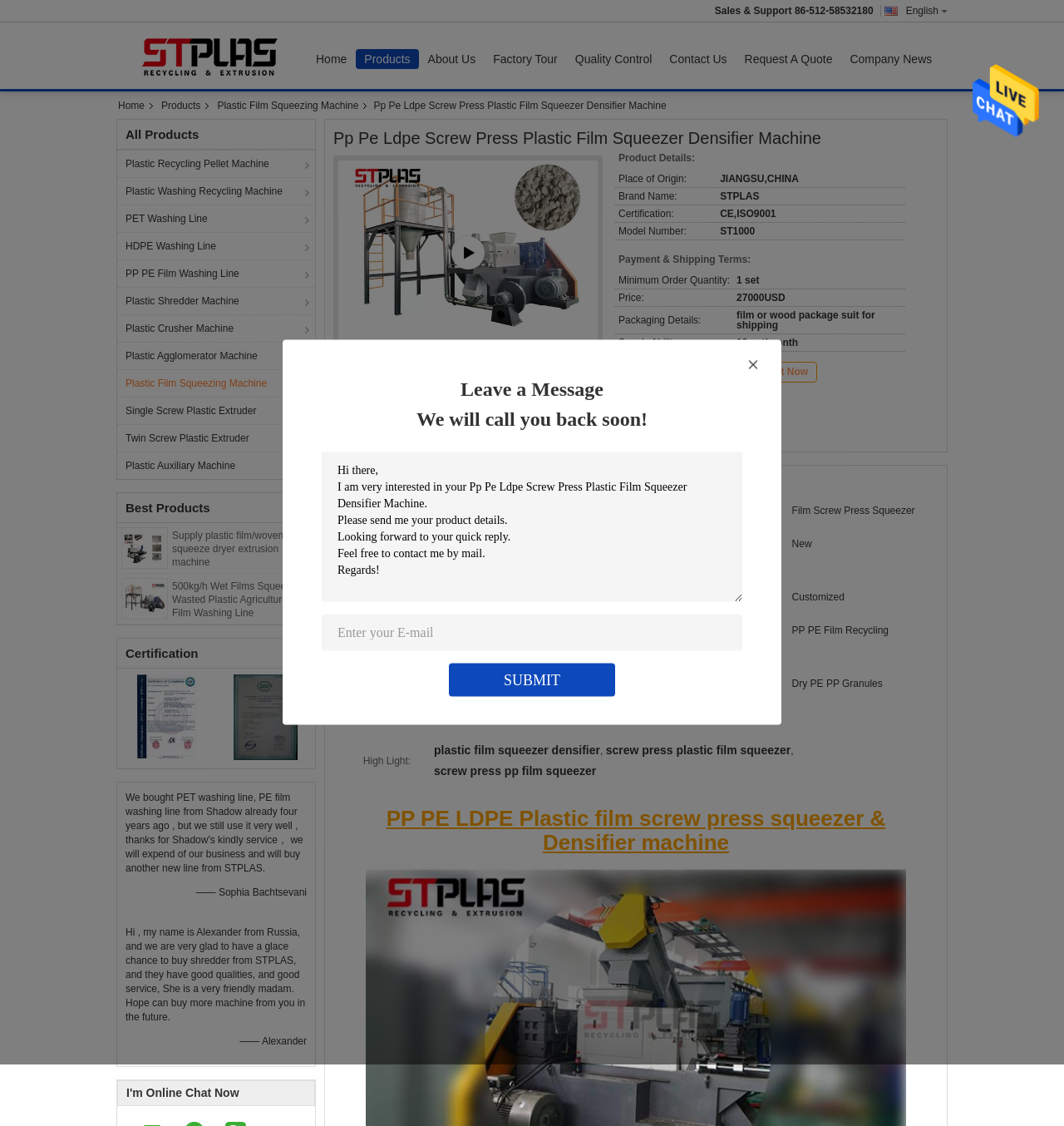Craft a detailed narrative of the webpage's structure and content.

This webpage is about a product called "Pp Pe Ldpe Screw Press Plastic Film Squeezer Densifier Machine" from a Chinese company, SUZHOU STPLAS MACHINERY CO.,LTD. The page has a prominent heading with the product name at the top. Below the heading, there is a section with a large image of the product, accompanied by a detailed description list that includes information about the product and the company.

On the top right corner, there is a "Send Message" link and an image, which is likely a call-to-action button. Next to it, there is a "Leave a Message" section with a text box and a "SUBMIT" button, allowing users to send inquiries.

The page also has a navigation menu at the top with links to "Home", "Products", "About Us", "Factory Tour", "Quality Control", "Contact Us", and "Request A Quote". Additionally, there is a section with links to various products, including "Plastic Recycling Pellet Machine", "Plastic Washing Recycling Machine", and "Plastic Shredder Machine".

In the middle of the page, there are two tables showcasing different products, each with an image and a link to the product page. The tables are labeled as "Best Products" and "Certification", respectively.

Further down, there are customer testimonials with images and quotes from satisfied customers, including Sophia Bachtsevani and Alexander from Russia.

At the bottom of the page, there is a section with the company's certification information and images, as well as a detailed description of the product and its features.